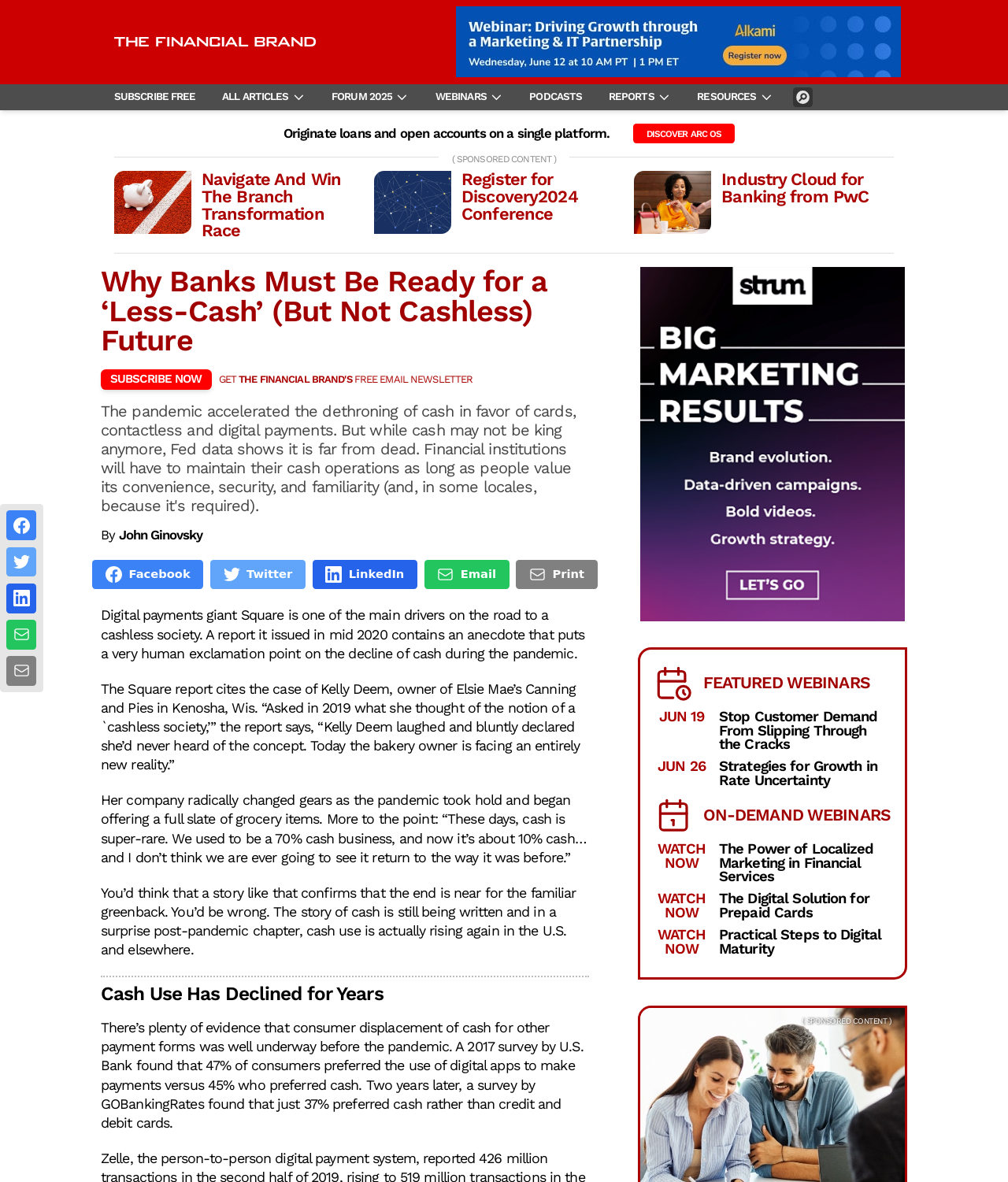Bounding box coordinates should be provided in the format (top-left x, top-left y, bottom-right x, bottom-right y) with all values between 0 and 1. Identify the bounding box for this UI element: Discover arc OS

[0.628, 0.105, 0.729, 0.121]